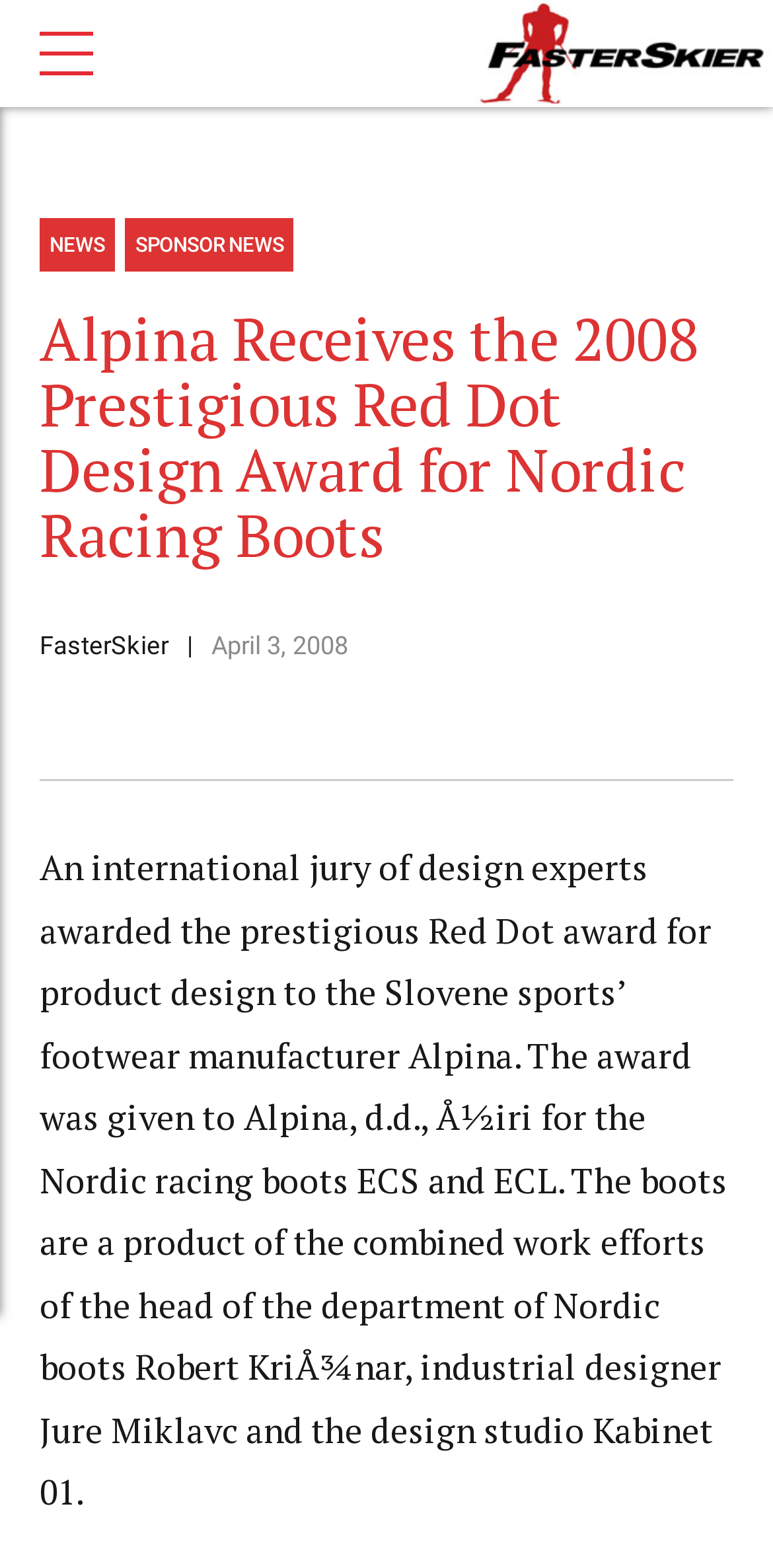Your task is to find and give the main heading text of the webpage.

Alpina Receives the 2008 Prestigious Red Dot Design Award for Nordic Racing Boots